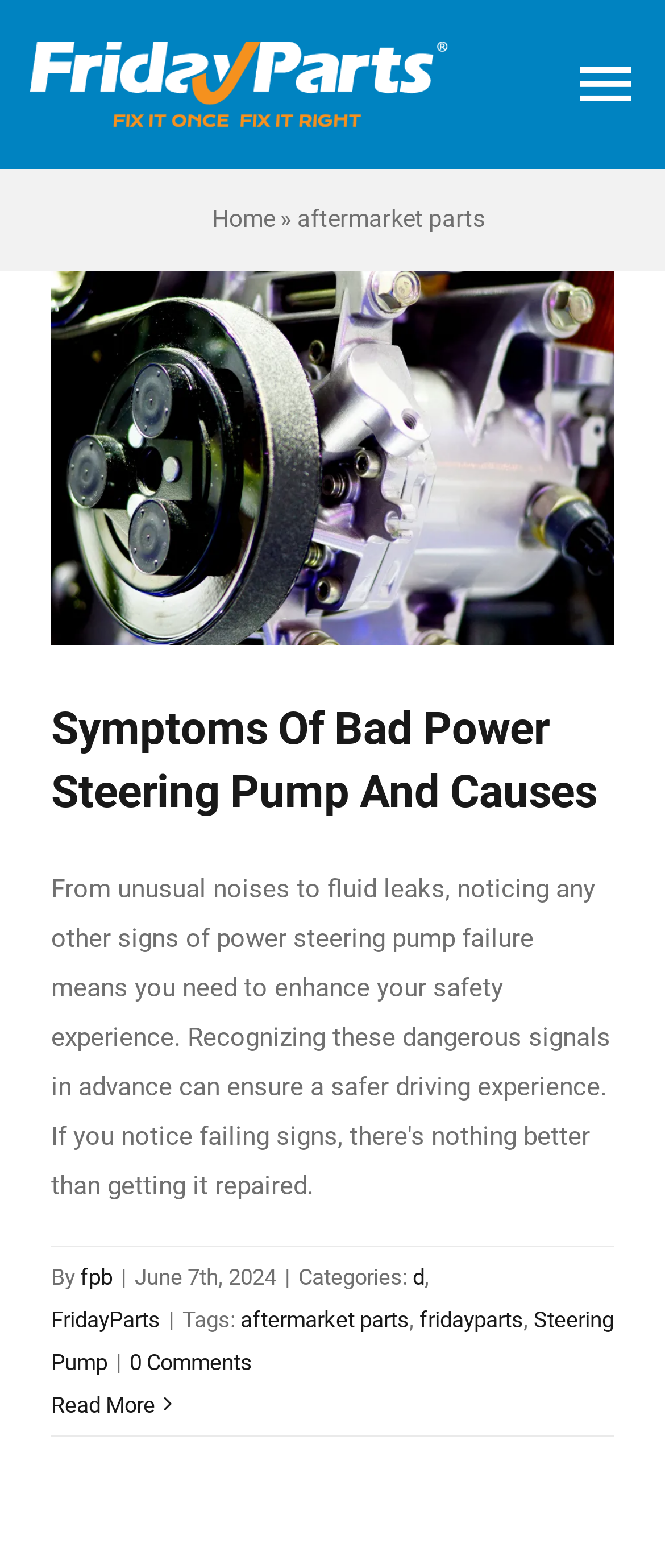Please look at the image and answer the question with a detailed explanation: What is the purpose of the button at the top right corner?

The purpose of the button at the top right corner can be determined by looking at its label, which reads 'Toggle Navigation'. This indicates that the button is used to toggle the navigation menu on and off.